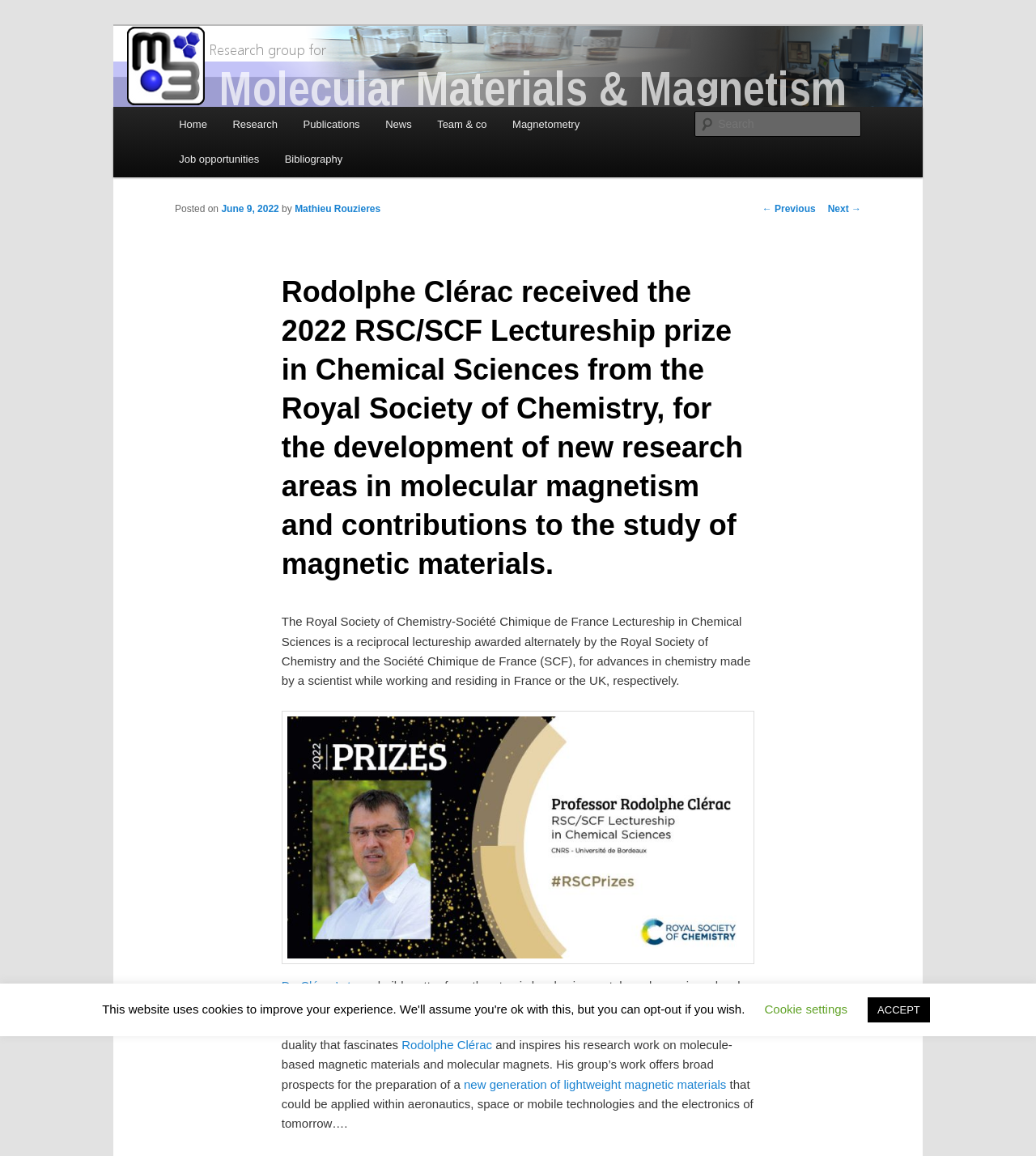Identify the bounding box coordinates for the region of the element that should be clicked to carry out the instruction: "View the previous news". The bounding box coordinates should be four float numbers between 0 and 1, i.e., [left, top, right, bottom].

[0.736, 0.175, 0.787, 0.185]